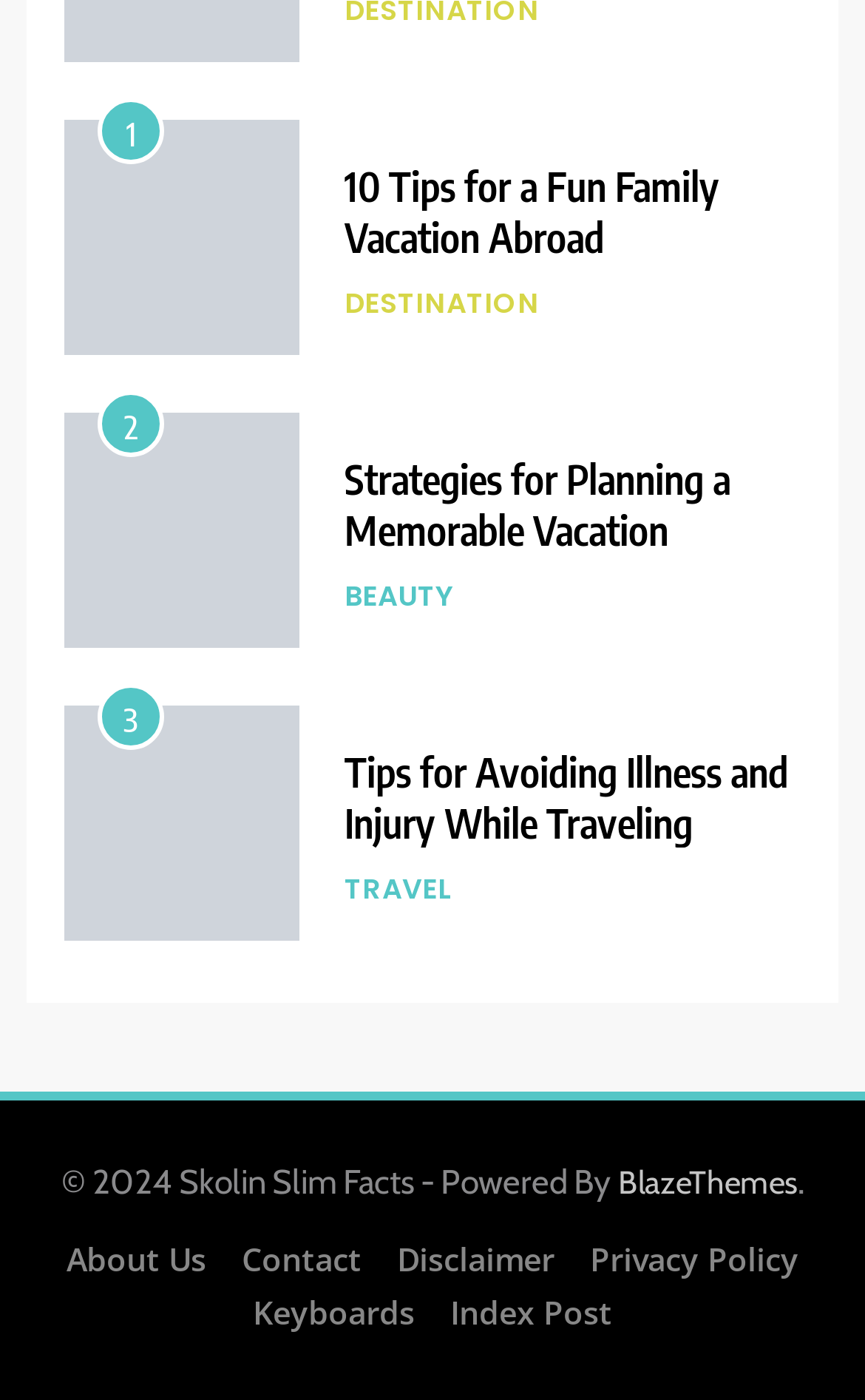Provide a brief response to the question below using a single word or phrase: 
What is the name of the theme provider?

BlazeThemes